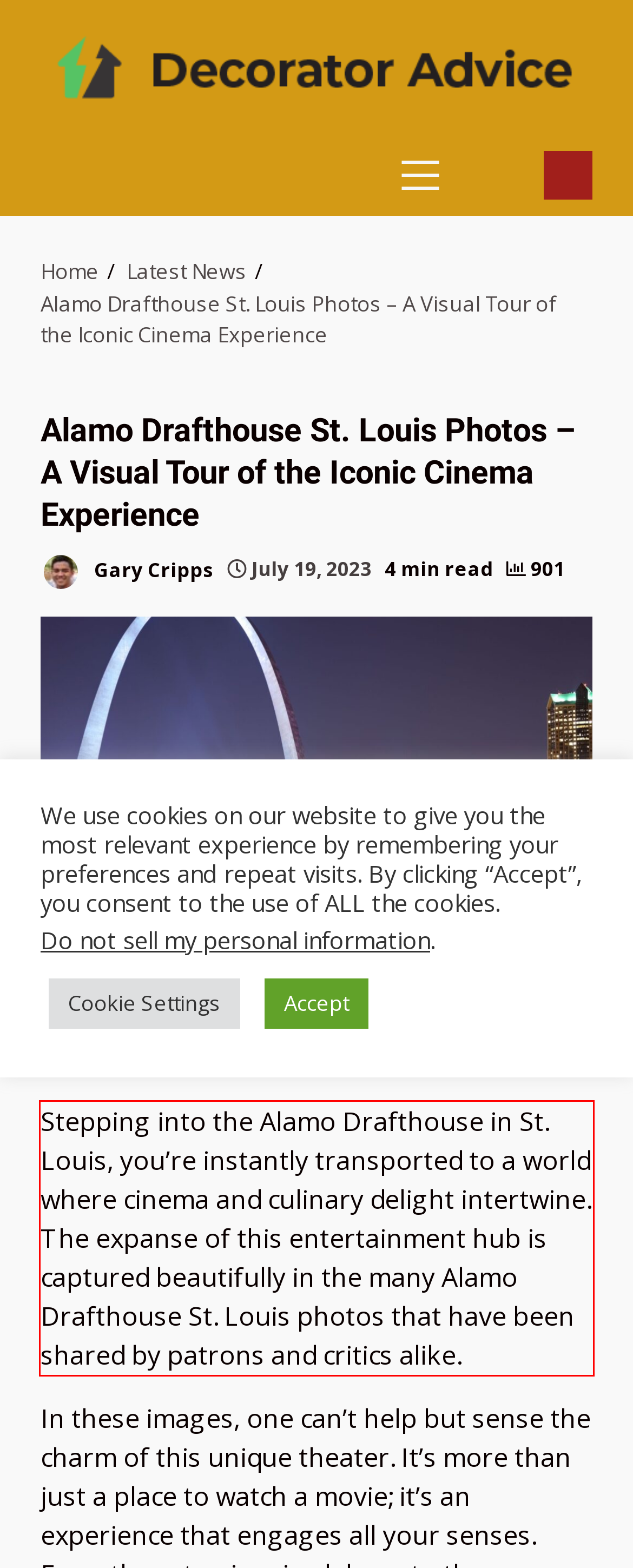Examine the webpage screenshot, find the red bounding box, and extract the text content within this marked area.

Stepping into the Alamo Drafthouse in St. Louis, you’re instantly transported to a world where cinema and culinary delight intertwine. The expanse of this entertainment hub is captured beautifully in the many Alamo Drafthouse St. Louis photos that have been shared by patrons and critics alike.